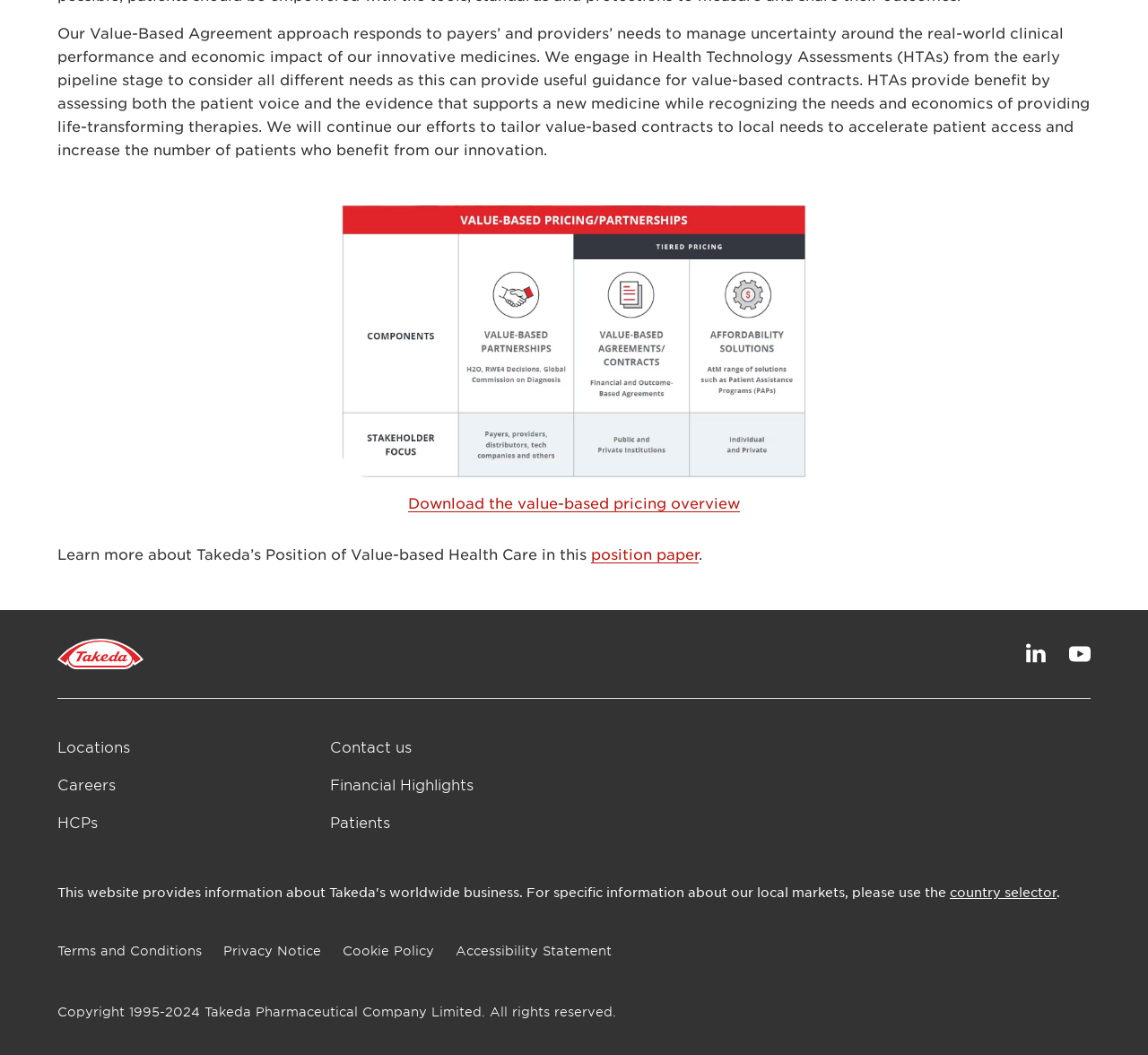Indicate the bounding box coordinates of the clickable region to achieve the following instruction: "Visit Takeda’s LinkedIn page."

[0.894, 0.61, 0.912, 0.63]